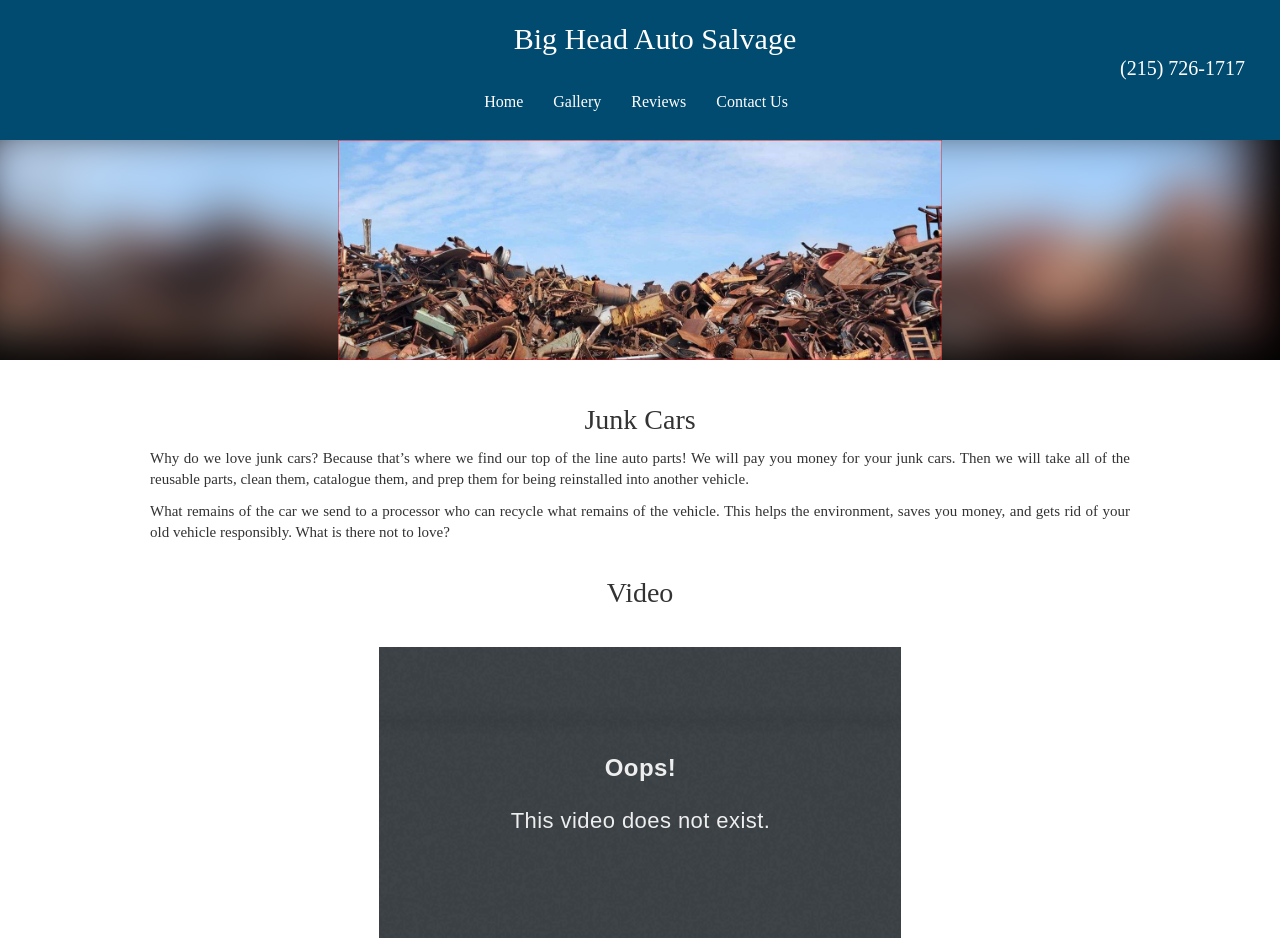How many links are in the top navigation bar?
Answer the question with a thorough and detailed explanation.

I counted the links in the top navigation bar and found four links: 'Home', 'Gallery', 'Reviews', and 'Contact Us'.